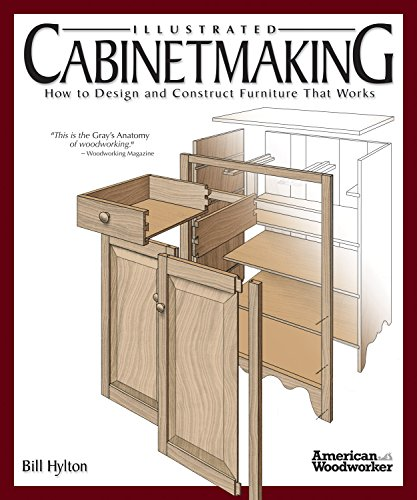Please provide a comprehensive answer to the question below using the information from the image: What is the background color of the book cover?

The caption describes the design of the book cover as 'visually striking', and mentions that the title and author stand out against an 'elegant red backdrop'. This suggests that the background color of the book cover is red, which is an aesthetically pleasing color that draws attention to the title and author.